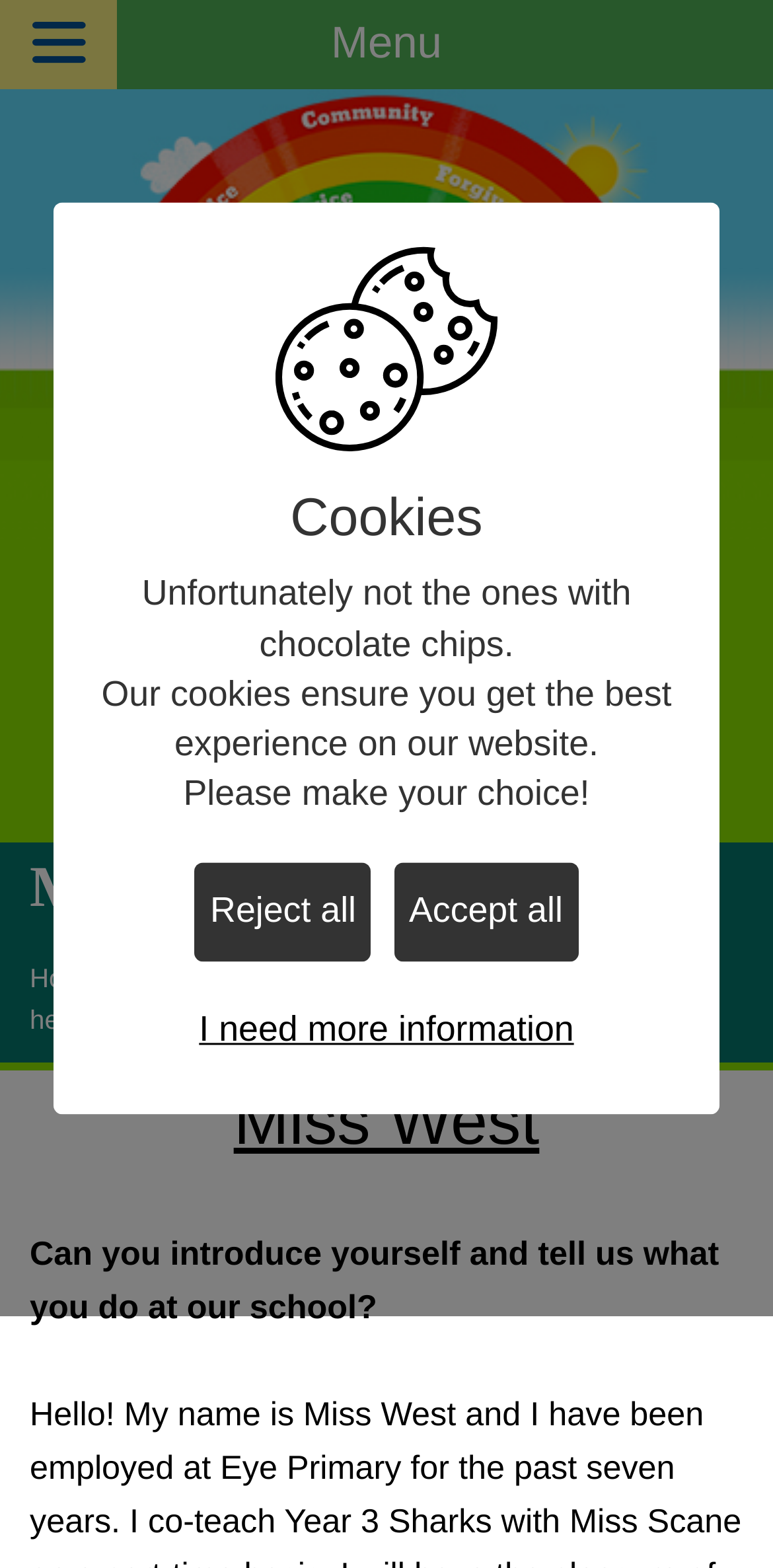Construct a comprehensive caption that outlines the webpage's structure and content.

This webpage is about Eye C of E Primary School. At the top, there is a menu button labeled "Menu" and a link to the "Home Page". Below that, there is a heading "Miss West" and several links to different sections of the school's website, including "Home", "School Information", "Governors and Staff", and more.

On the left side of the page, there is a long list of links to various pages, including "Welcome", "School Start and Finishing Times and Lunch Times", "Attendance", and many others. These links are organized in a vertical column and take up most of the left side of the page.

In the main content area, there is a section with a heading "Miss West" and a question "Can you introduce yourself and tell us what you do at our school?". Below that, there is a section about cookies, with a heading "Cookies" and some text explaining what cookies are used for on the website. There are also three buttons to manage cookie settings: "Reject all cookies", "Accept all cookies", and "Customise cookie settings".

At the bottom of the page, there is a section with links to more pages, including "Our Church School and Vision", "Our Christian Values", and others. These links are also organized in a vertical column and take up most of the bottom of the page.